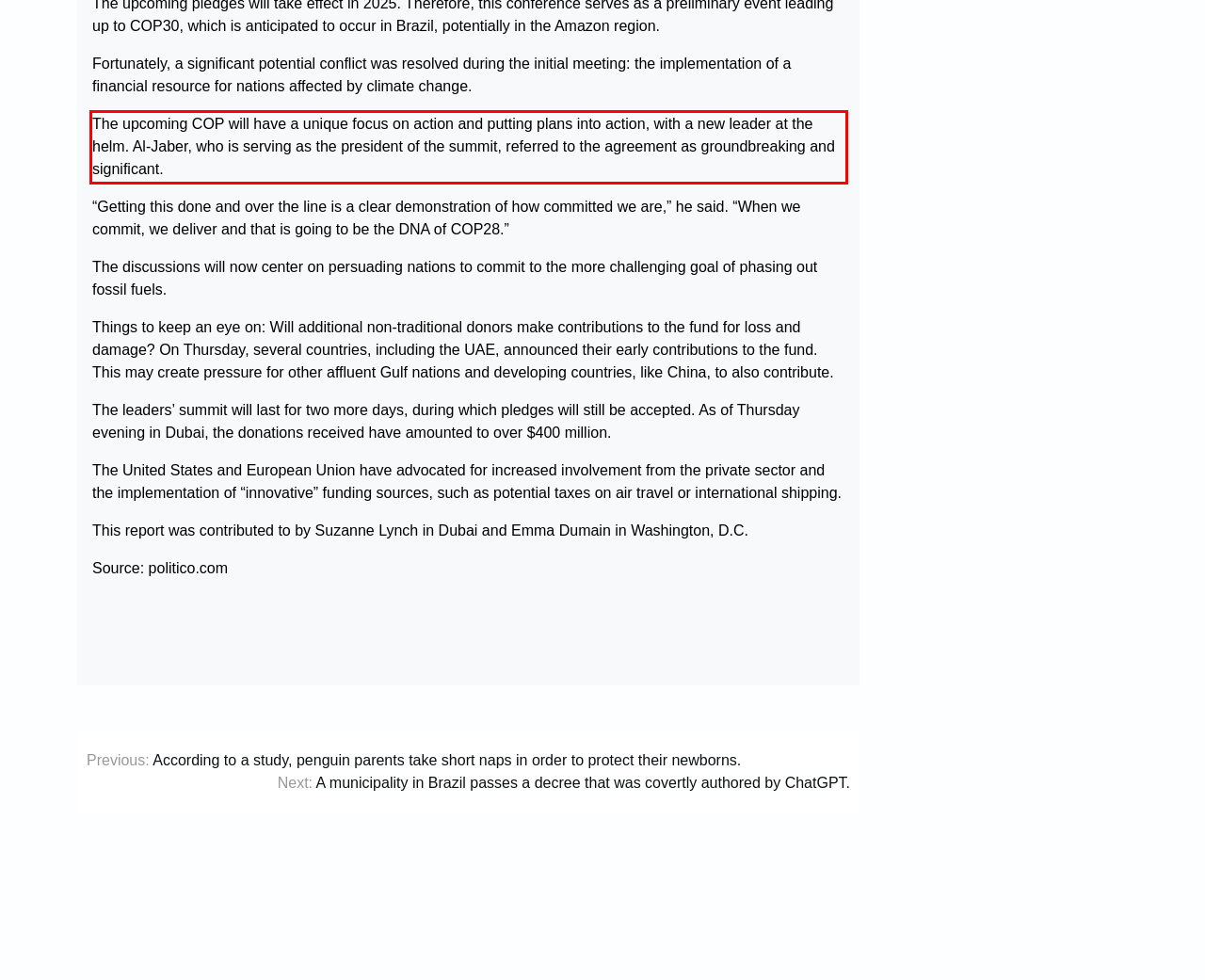Review the screenshot of the webpage and recognize the text inside the red rectangle bounding box. Provide the extracted text content.

The upcoming COP will have a unique focus on action and putting plans into action, with a new leader at the helm. Al-Jaber, who is serving as the president of the summit, referred to the agreement as groundbreaking and significant.